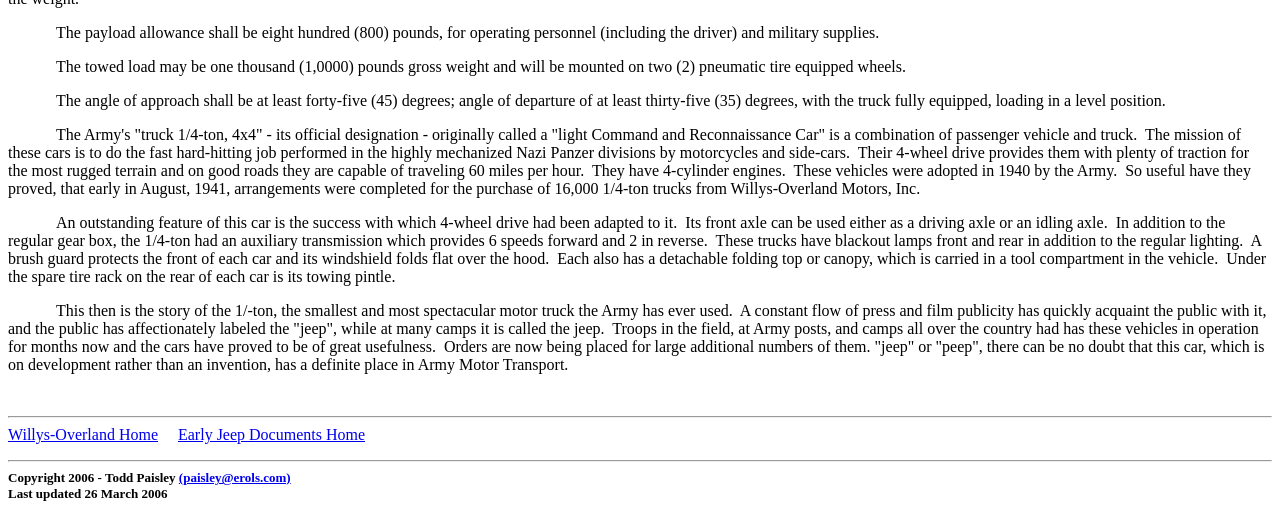Determine the bounding box coordinates for the HTML element described here: "name="s" placeholder="Search..."".

None